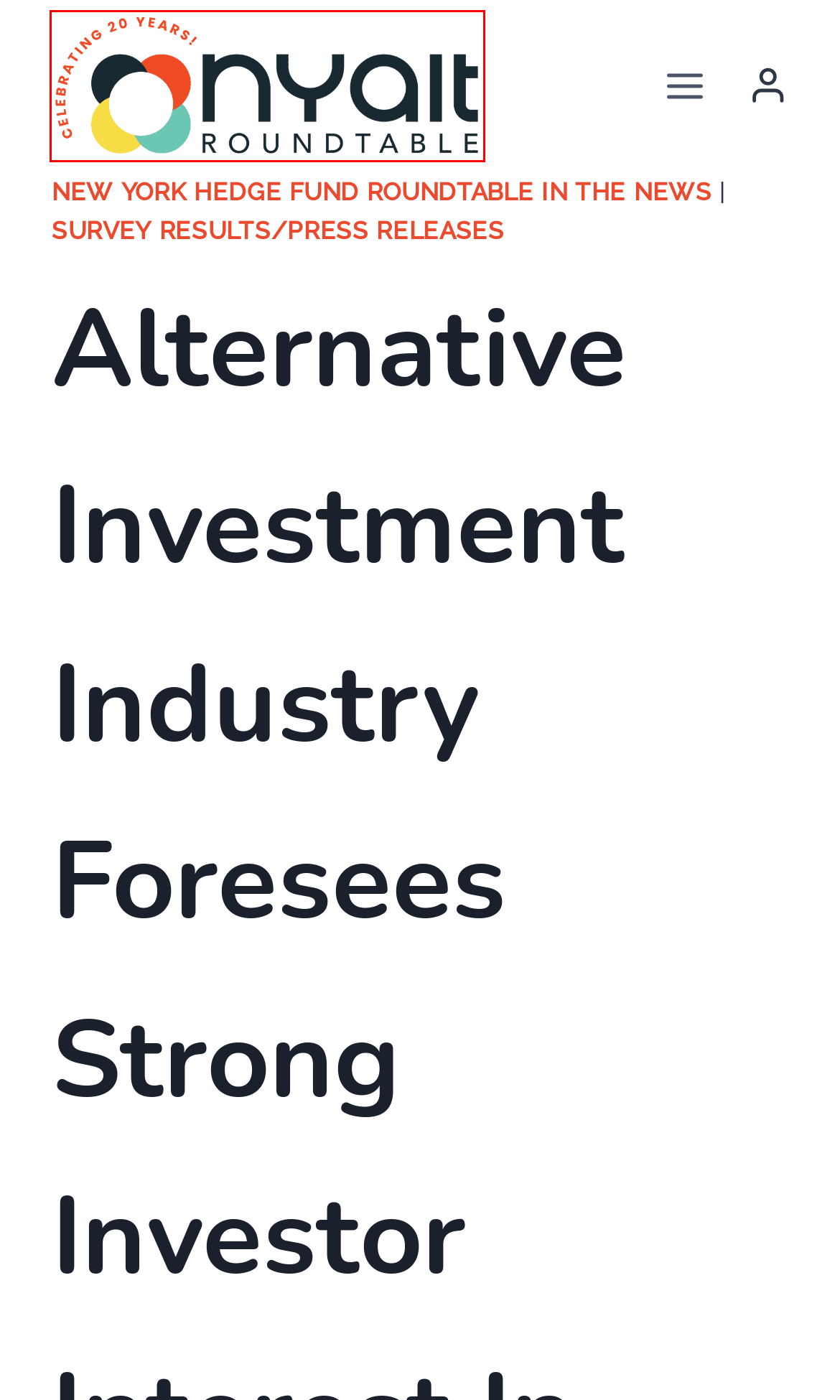You have a screenshot of a webpage, and a red bounding box highlights an element. Select the webpage description that best fits the new page after clicking the element within the bounding box. Options are:
A. Britt Tunick – New York Alternative Investment Roundtable
B. New York Hedge Fund Roundtable in the News – New York Alternative Investment Roundtable
C. New York Alternative Investment Roundtable – The Place to Connect in Alternatives
D. Contact – New York Alternative Investment Roundtable
E. Benefits of Membership – New York Alternative Investment Roundtable
F. TST Technology – Our edge is service
G. About the Roundtable – New York Alternative Investment Roundtable
H. Survey Results/Press Releases – New York Alternative Investment Roundtable

C